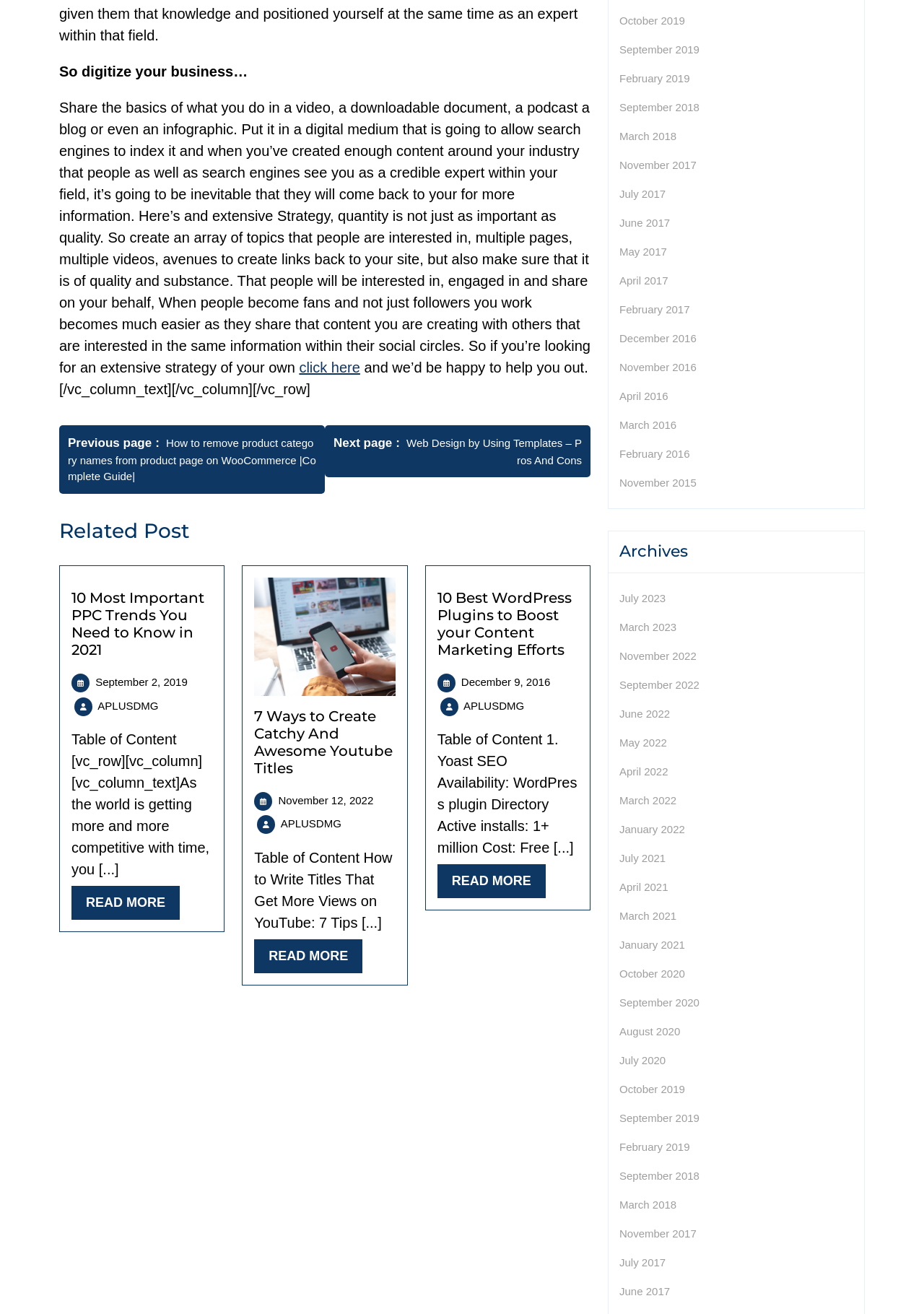Identify the bounding box coordinates of the area that should be clicked in order to complete the given instruction: "View archives for 'October 2019'". The bounding box coordinates should be four float numbers between 0 and 1, i.e., [left, top, right, bottom].

[0.67, 0.011, 0.741, 0.02]